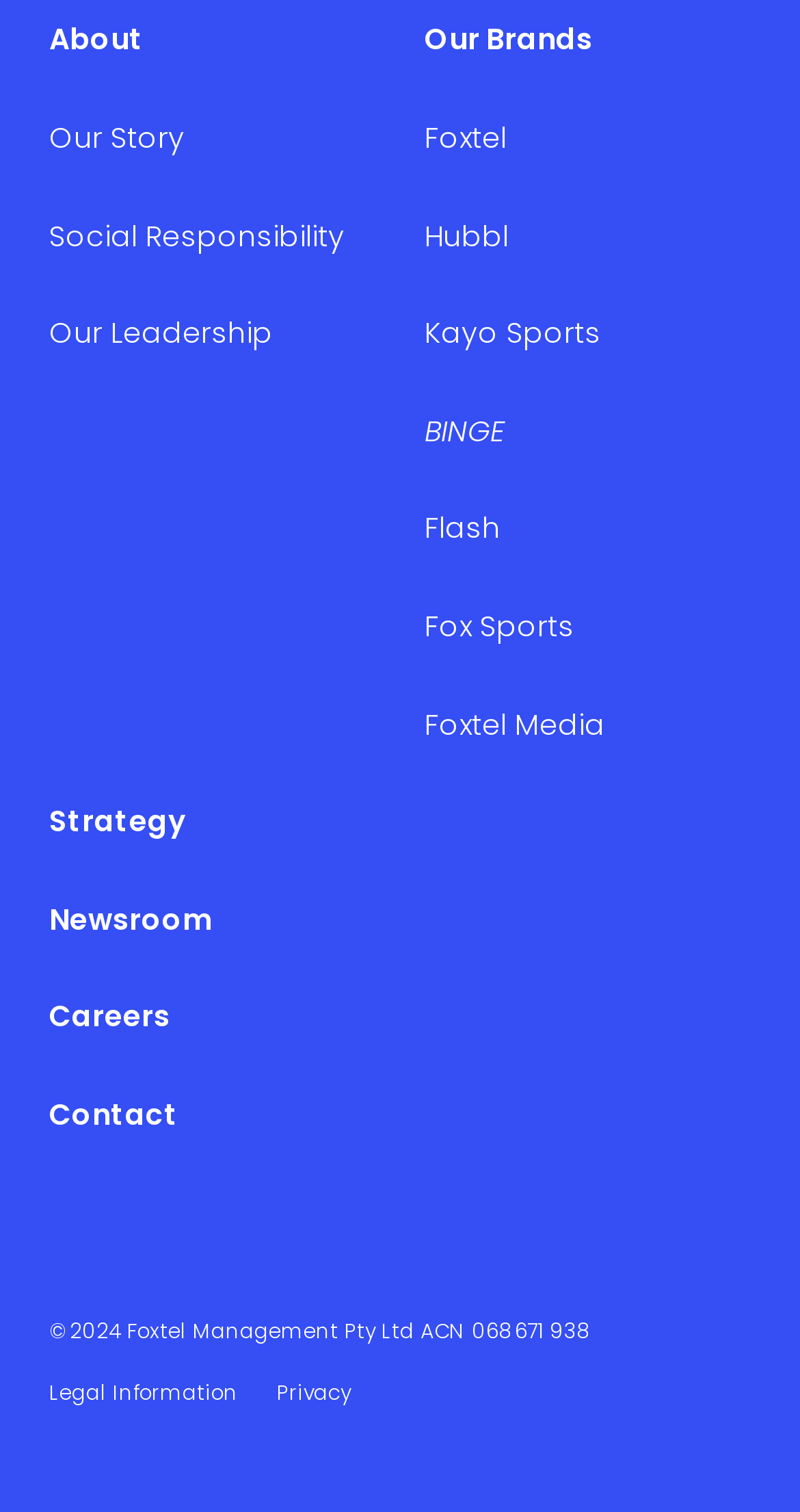Can you find the bounding box coordinates for the element that needs to be clicked to execute this instruction: "go to about page"? The coordinates should be given as four float numbers between 0 and 1, i.e., [left, top, right, bottom].

[0.062, 0.013, 0.179, 0.04]